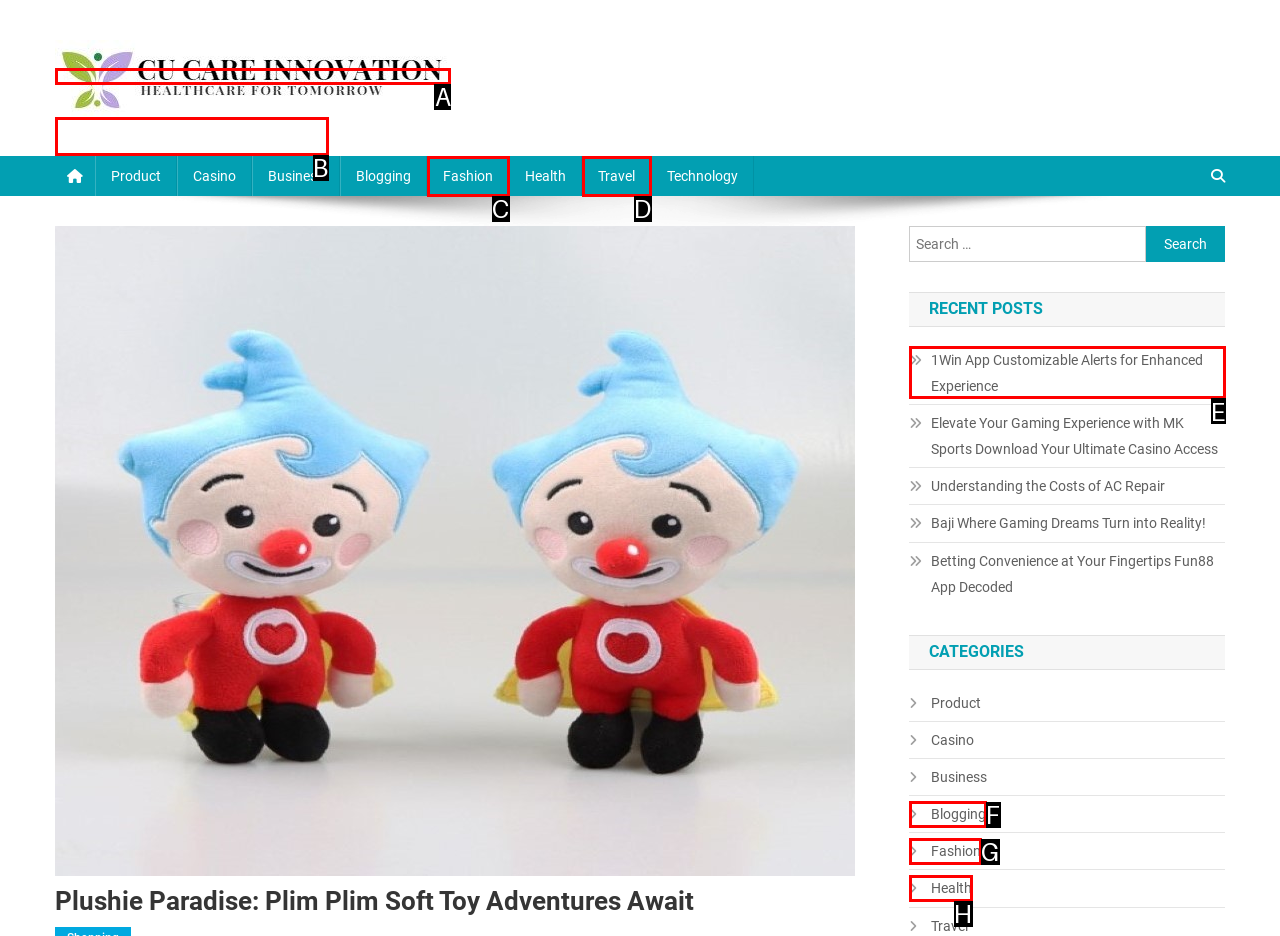Specify the letter of the UI element that should be clicked to achieve the following: Click on Cu Care Innovation link
Provide the corresponding letter from the choices given.

A